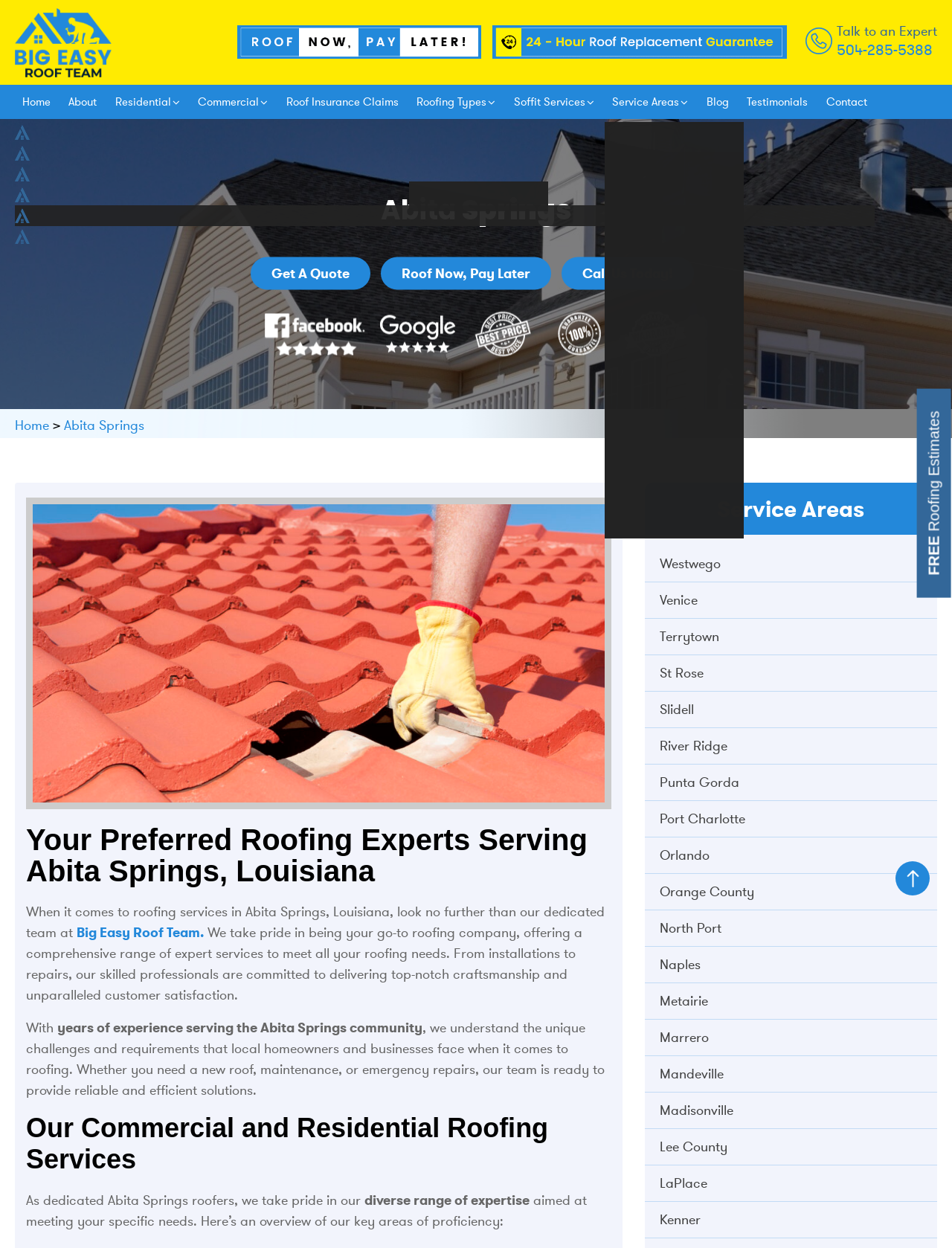Please determine the bounding box coordinates of the clickable area required to carry out the following instruction: "View the blog". The coordinates must be four float numbers between 0 and 1, represented as [left, top, right, bottom].

[0.734, 0.068, 0.773, 0.095]